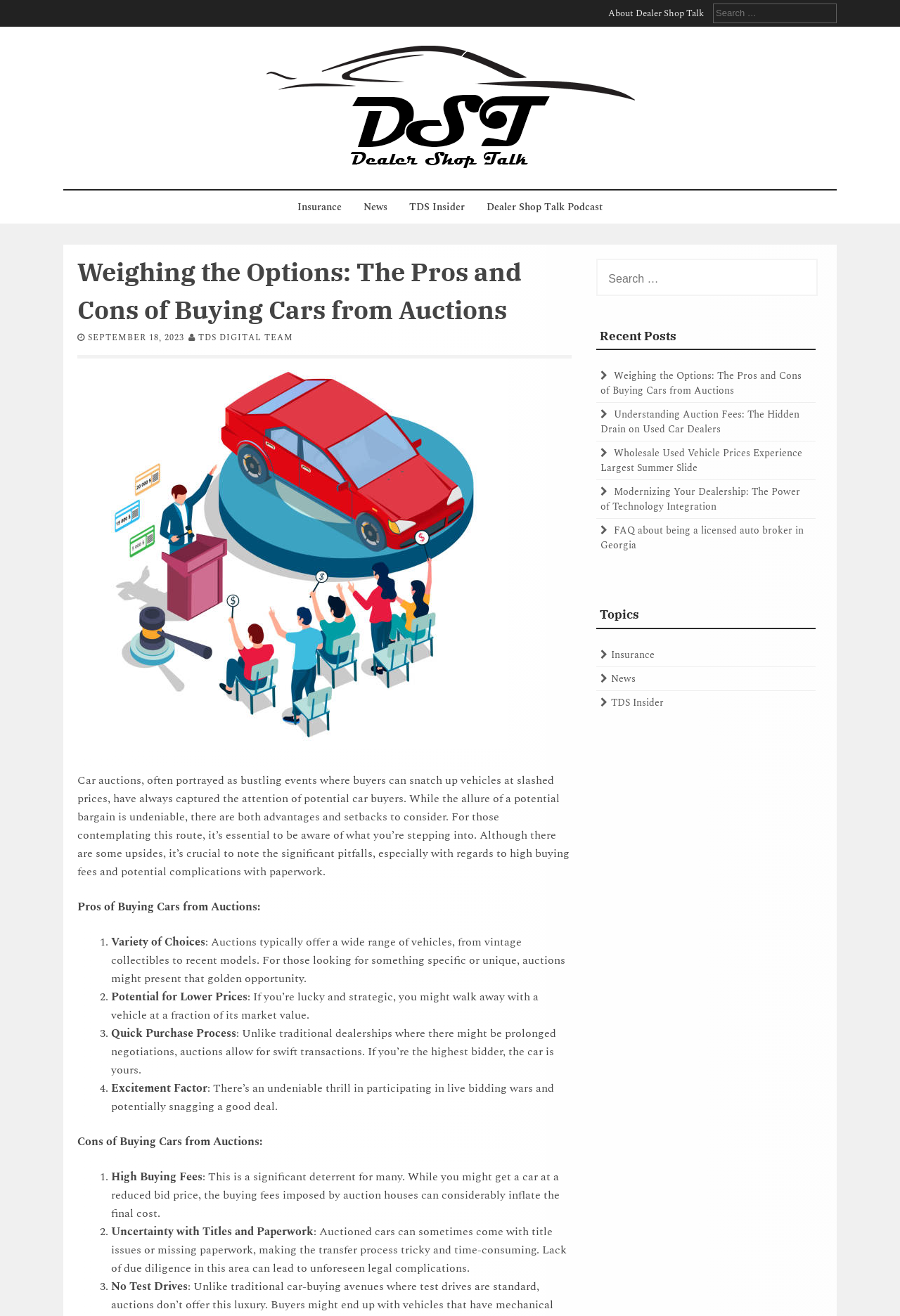Identify the bounding box coordinates of the region I need to click to complete this instruction: "Search for something".

[0.792, 0.003, 0.93, 0.017]